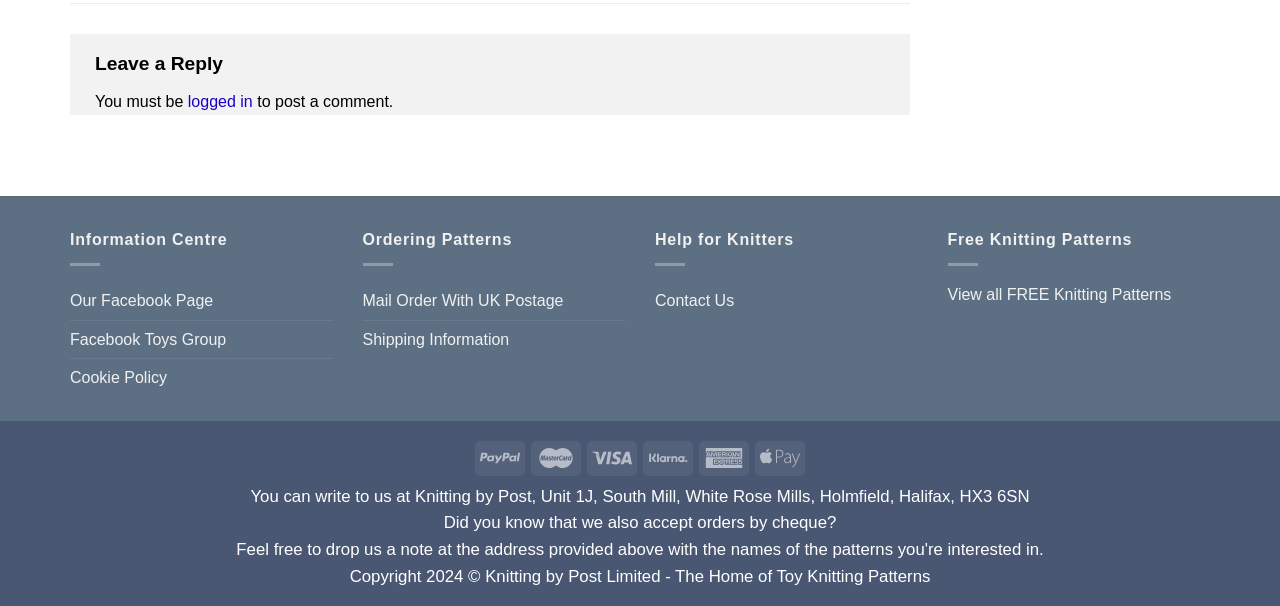Answer succinctly with a single word or phrase:
What is the purpose of the 'Contact Us' link?

To contact the website owner